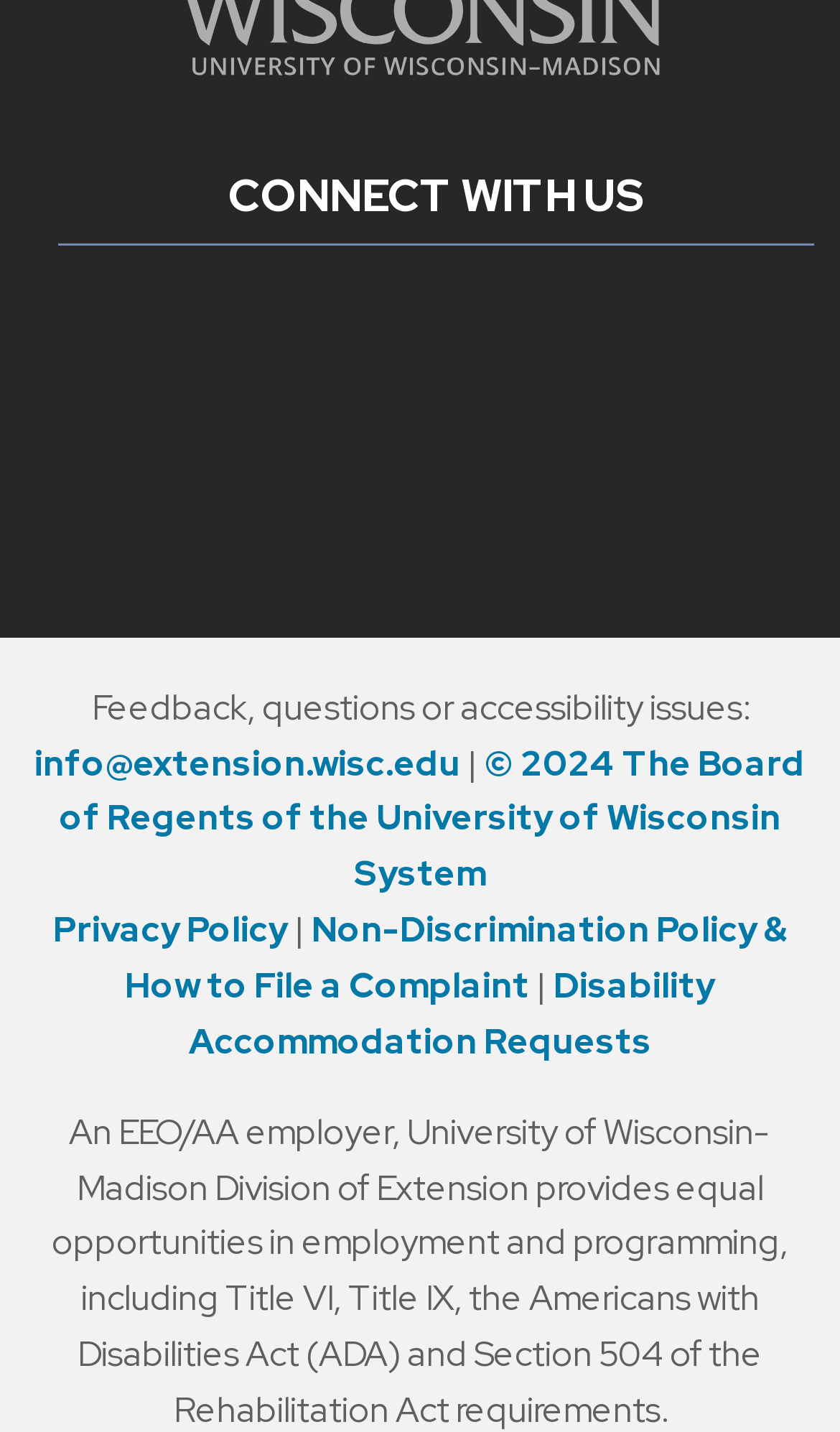Determine the bounding box of the UI element mentioned here: "Disability Accommodation Requests". The coordinates must be in the format [left, top, right, bottom] with values ranging from 0 to 1.

[0.224, 0.672, 0.851, 0.743]